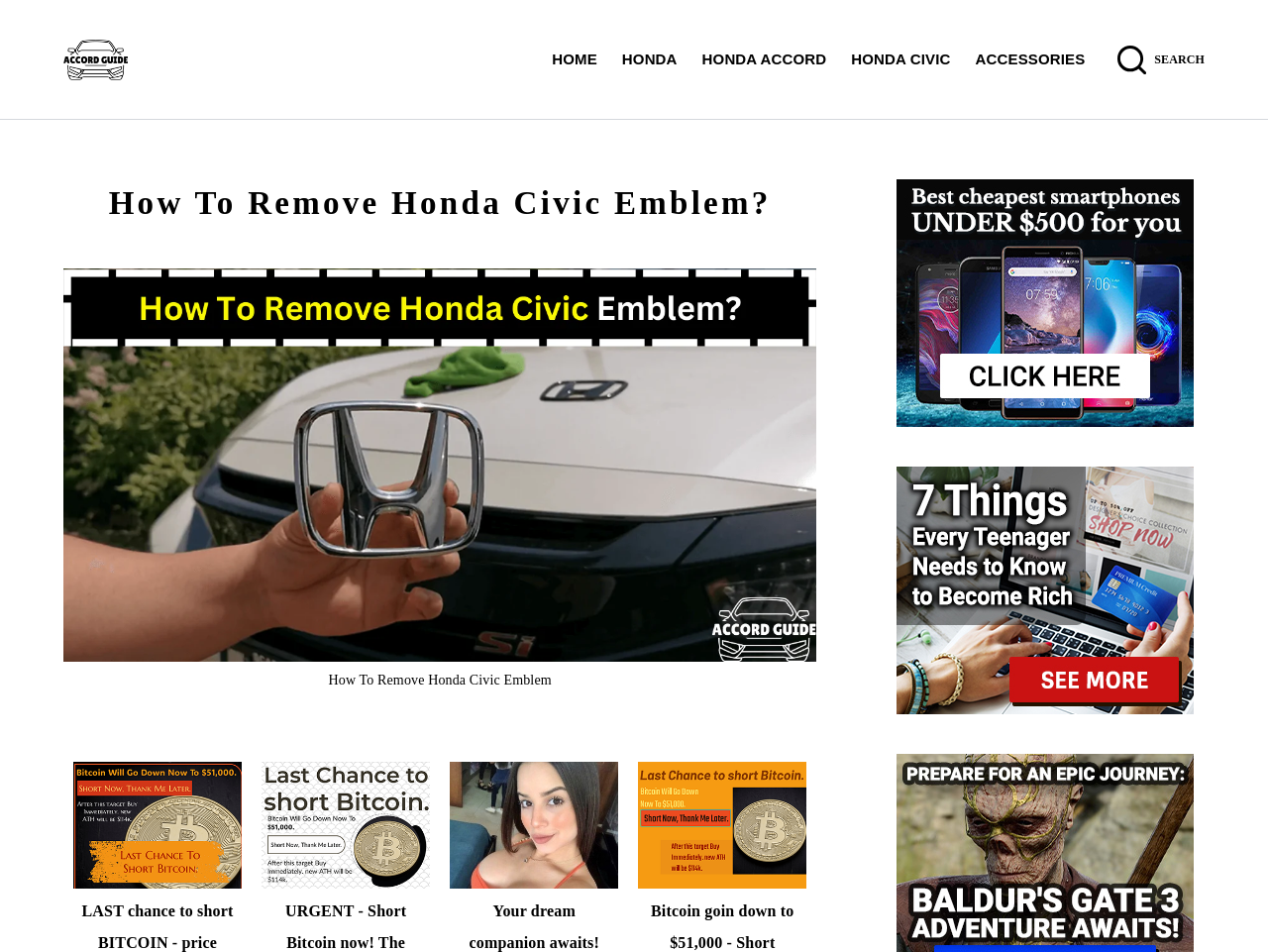Detail the various sections and features of the webpage.

The webpage is about removing the Honda Civic emblem, with a focus on providing a custom, debadged look. At the top left corner, there is a "Skip to content" link, followed by a logo image. To the right of the logo, there is a horizontal navigation menu with five menu items: "HOME", "HONDA", "HONDA ACCORD", "HONDA CIVIC", and "ACCESSORIES". 

On the top right corner, there is a search button with the text "SEARCH" next to it. Below the navigation menu, there is a large header that reads "How To Remove Honda Civic Emblem?" in bold font. 

Under the header, there is a large image related to the topic, with a caption below it. The image takes up most of the width of the page. Below the image, there are two lines of text, one reading "Your dream companion awaits!" and the other reading "Bitcoin goin down to $51,000 - Short". 

On the right side of the page, there are two iframes, one above the other, taking up about a quarter of the page's width. The iframes are positioned below the navigation menu and above the image.